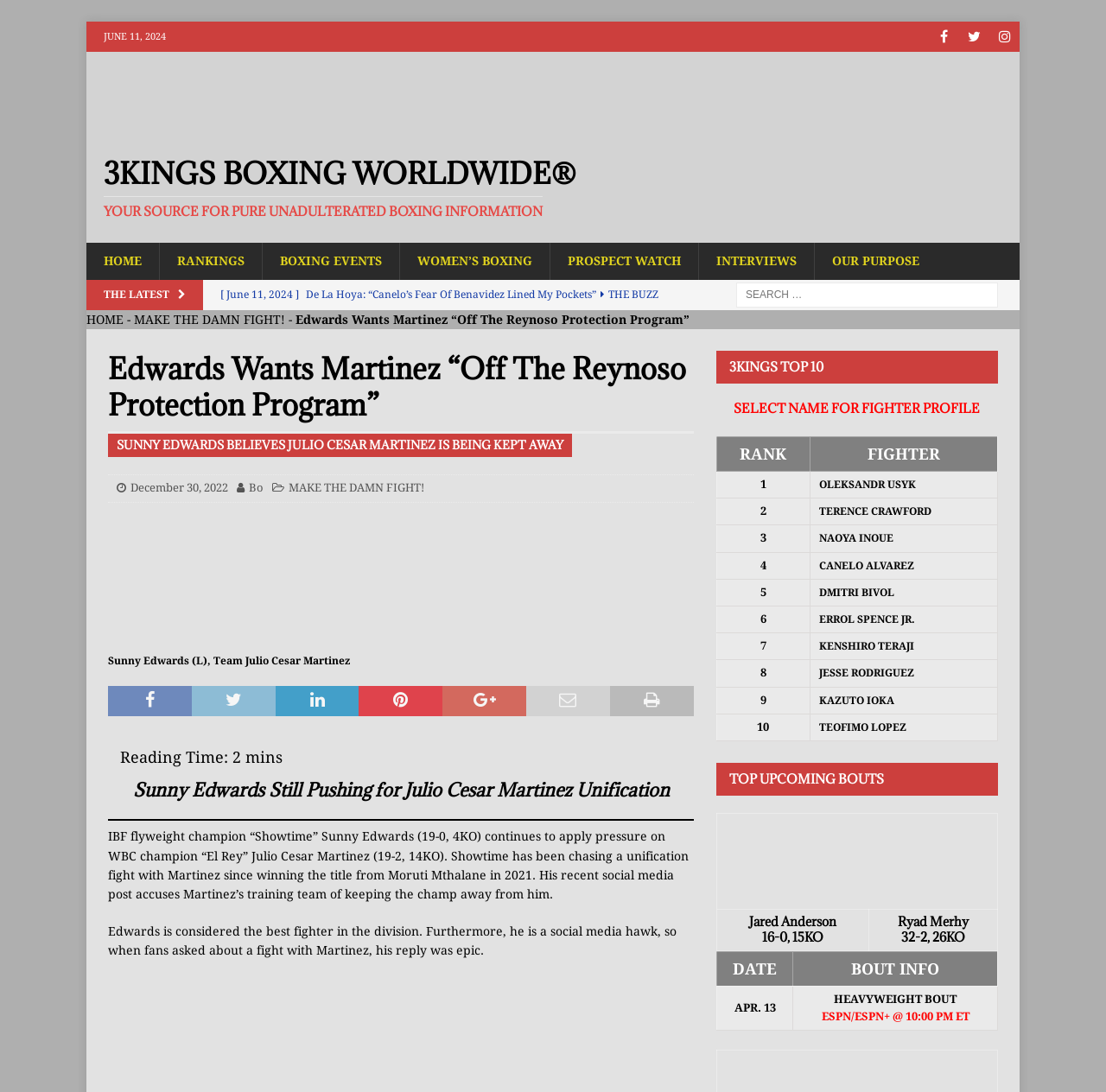What is the ranking of Oleksandr Usyk in the 3KINGS TOP 10?
Refer to the image and offer an in-depth and detailed answer to the question.

I found the ranking of Oleksandr Usyk in the 3KINGS TOP 10 table, which shows that he is currently ranked number 1.